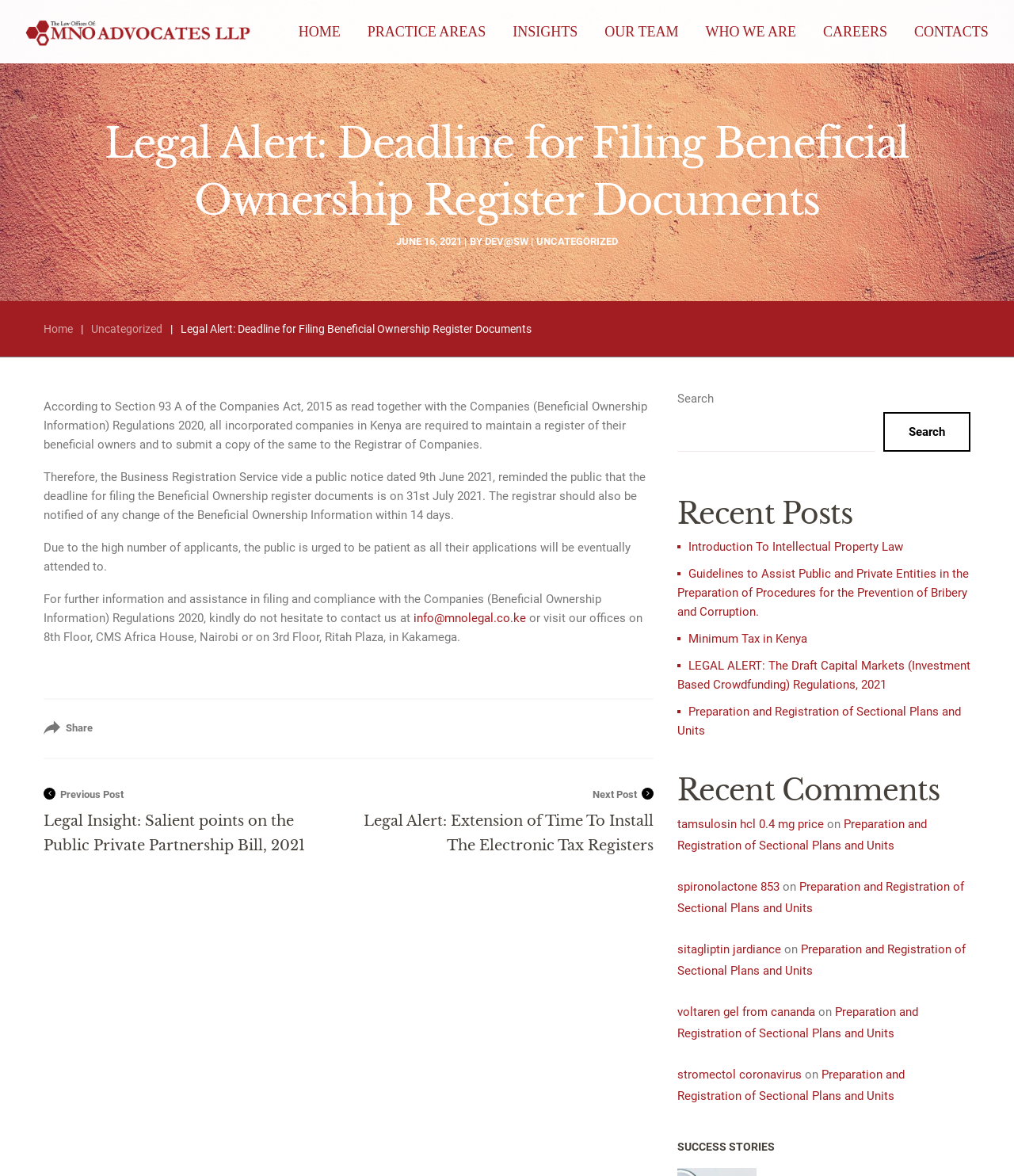Given the description of a UI element: "parent_node: Search name="s"", identify the bounding box coordinates of the matching element in the webpage screenshot.

[0.668, 0.35, 0.863, 0.384]